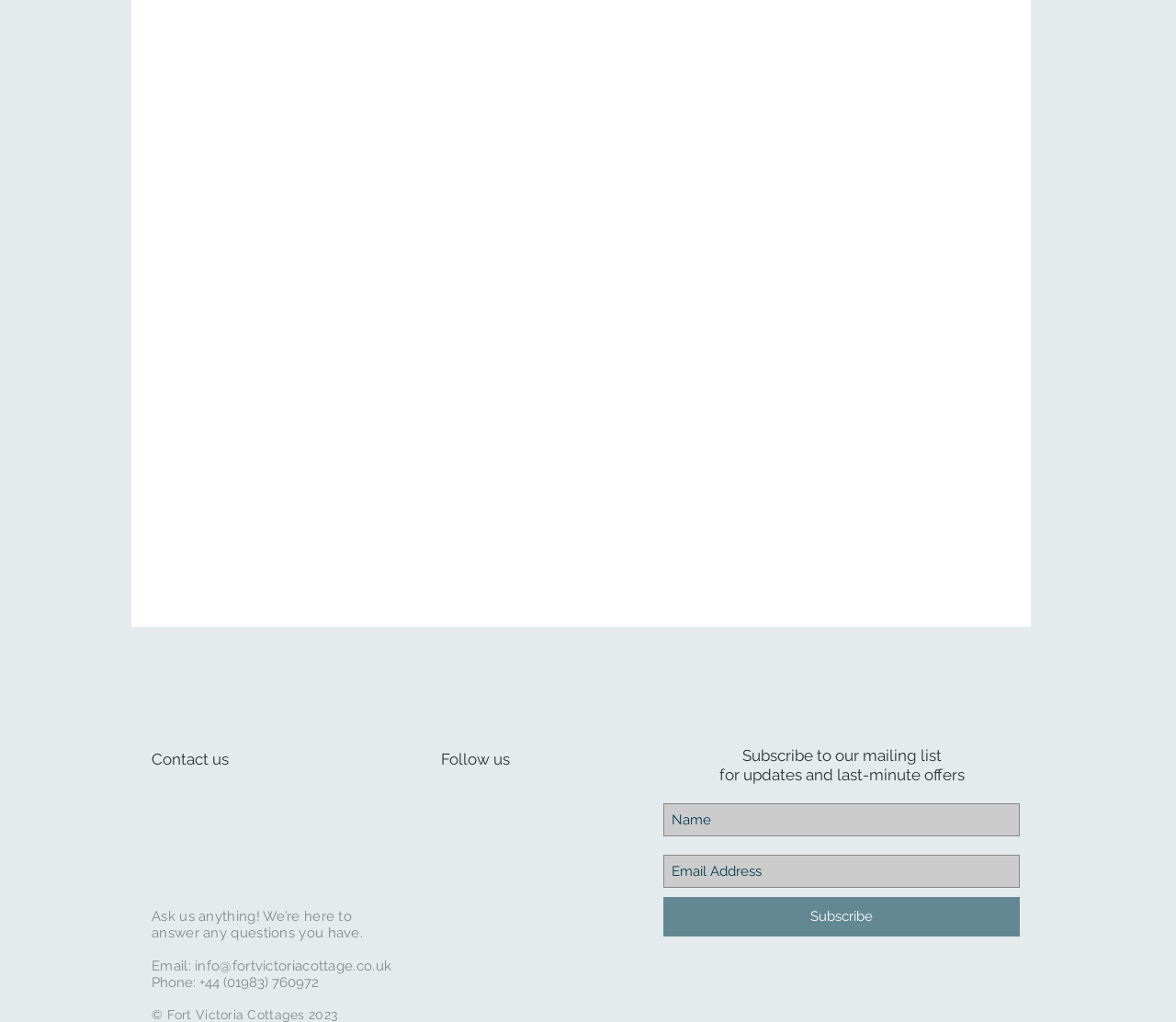What social media platform is represented by the first icon?
Please respond to the question thoroughly and include all relevant details.

The first icon in the 'Social Bar' list is labeled as 'Facebook Social Icon', indicating that it represents the Facebook social media platform.